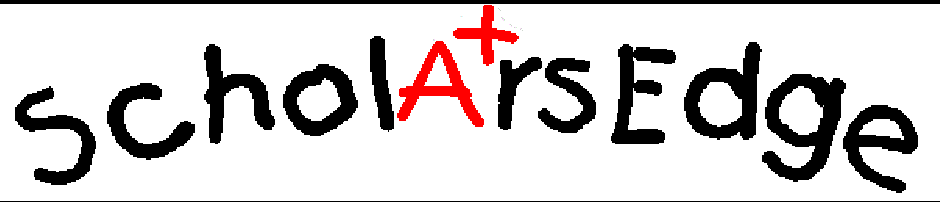What type of font is used in the logo?
Using the visual information from the image, give a one-word or short-phrase answer.

Artistic